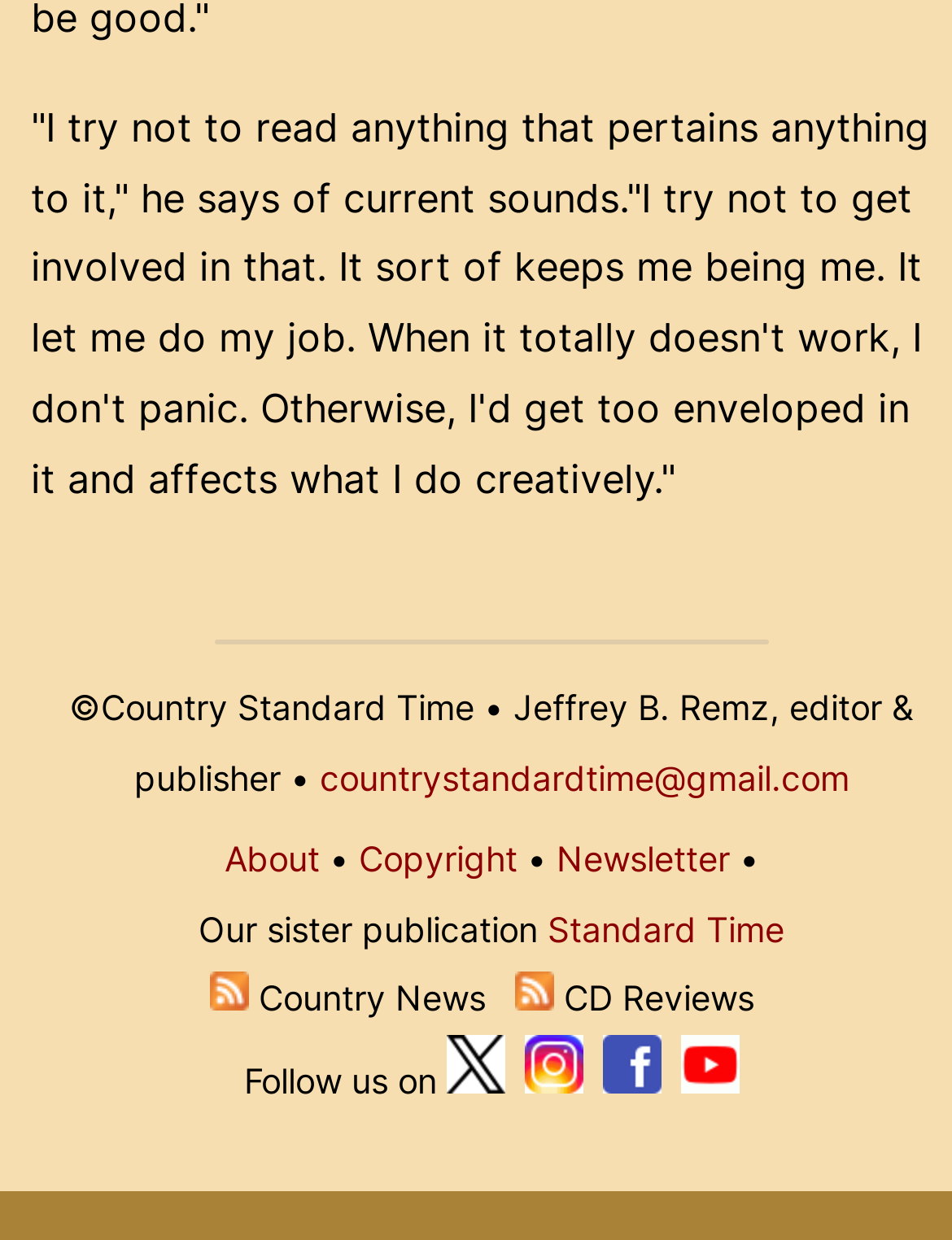Extract the bounding box of the UI element described as: "parent_node: Follow us on title="Twitter"".

[0.469, 0.855, 0.53, 0.888]